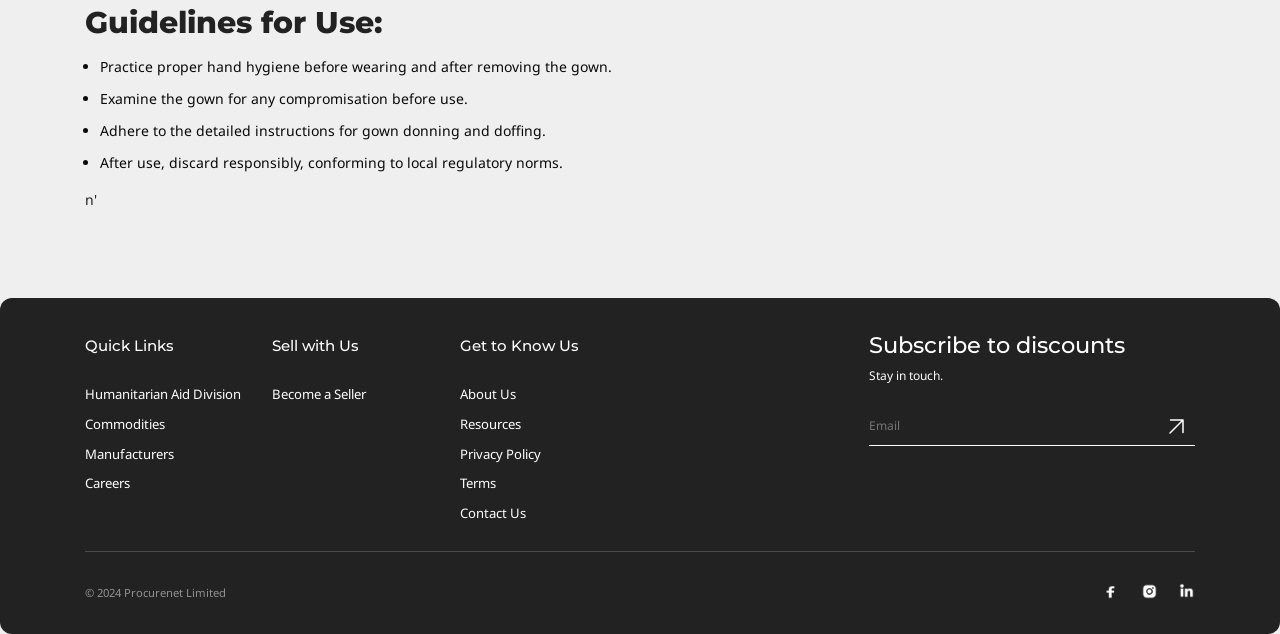Please examine the image and answer the question with a detailed explanation:
What is the copyright year of the website?

The copyright year of the website is 2024, as indicated by the text '© 2024 Procurenet Limited' at the bottom of the page.